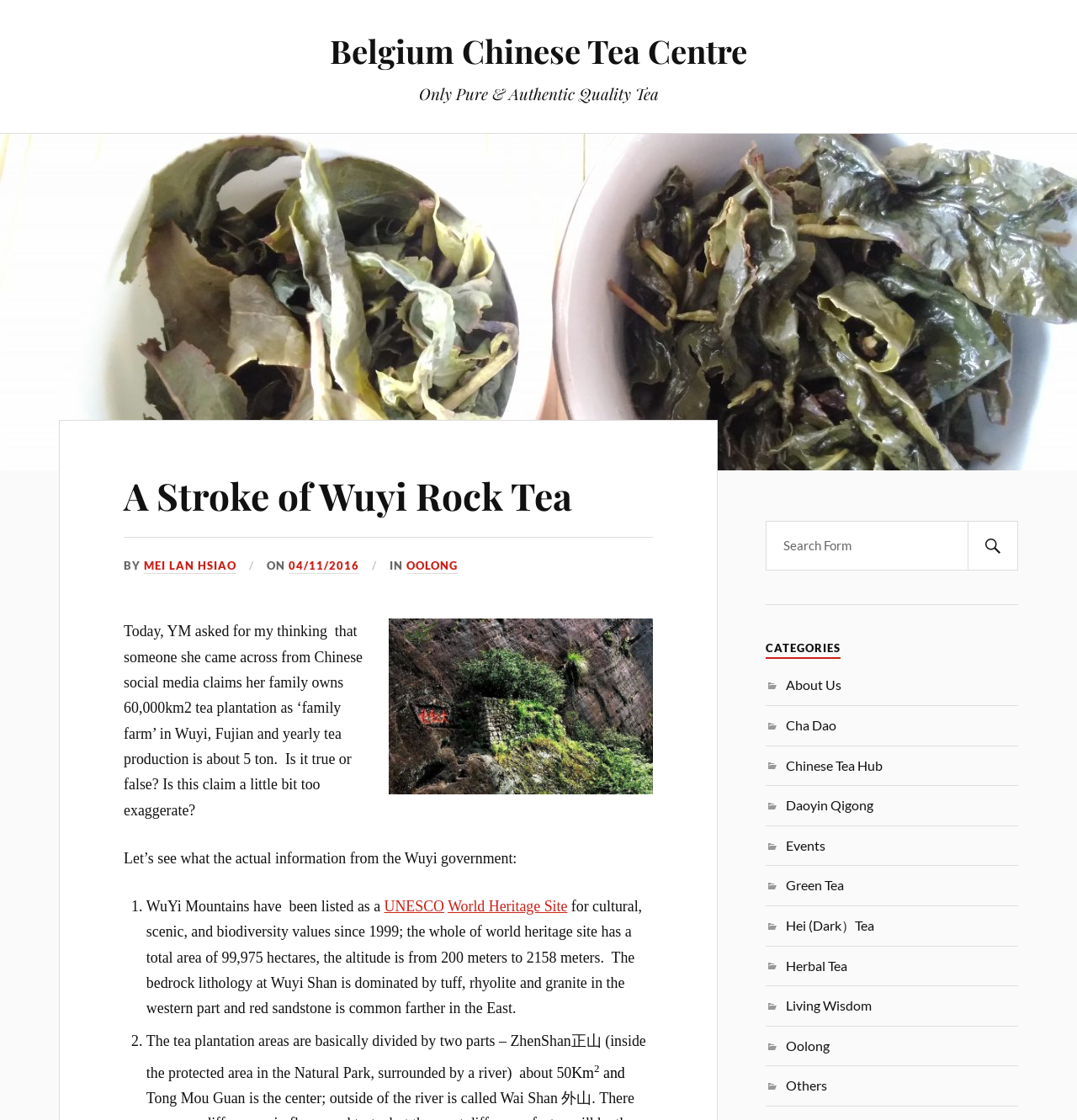Based on the element description World Heritage Site, identify the bounding box coordinates for the UI element. The coordinates should be in the format (top-left x, top-left y, bottom-right x, bottom-right y) and within the 0 to 1 range.

[0.416, 0.802, 0.527, 0.817]